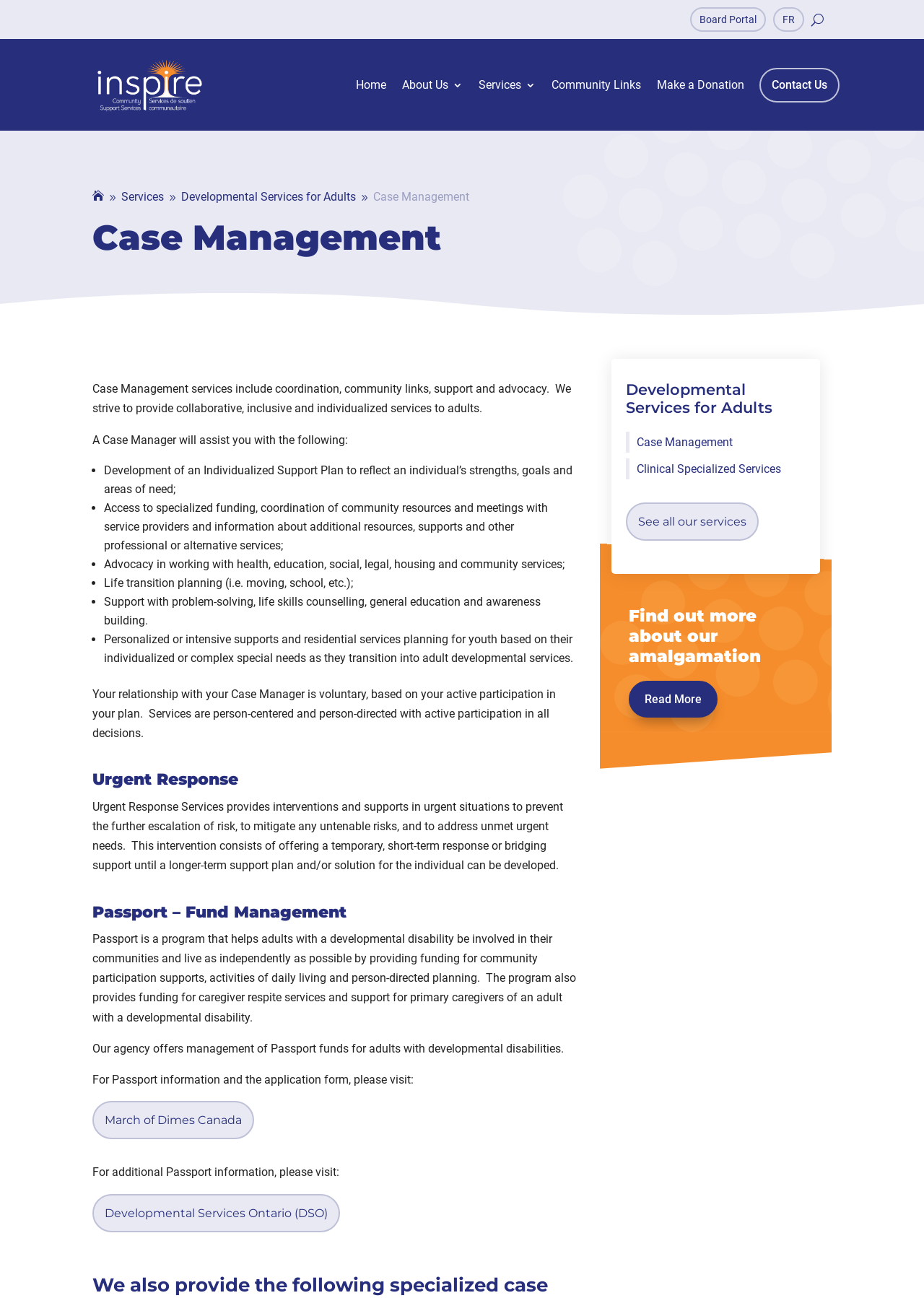Locate the bounding box of the user interface element based on this description: "Community Hospice & Palliative Care".

None